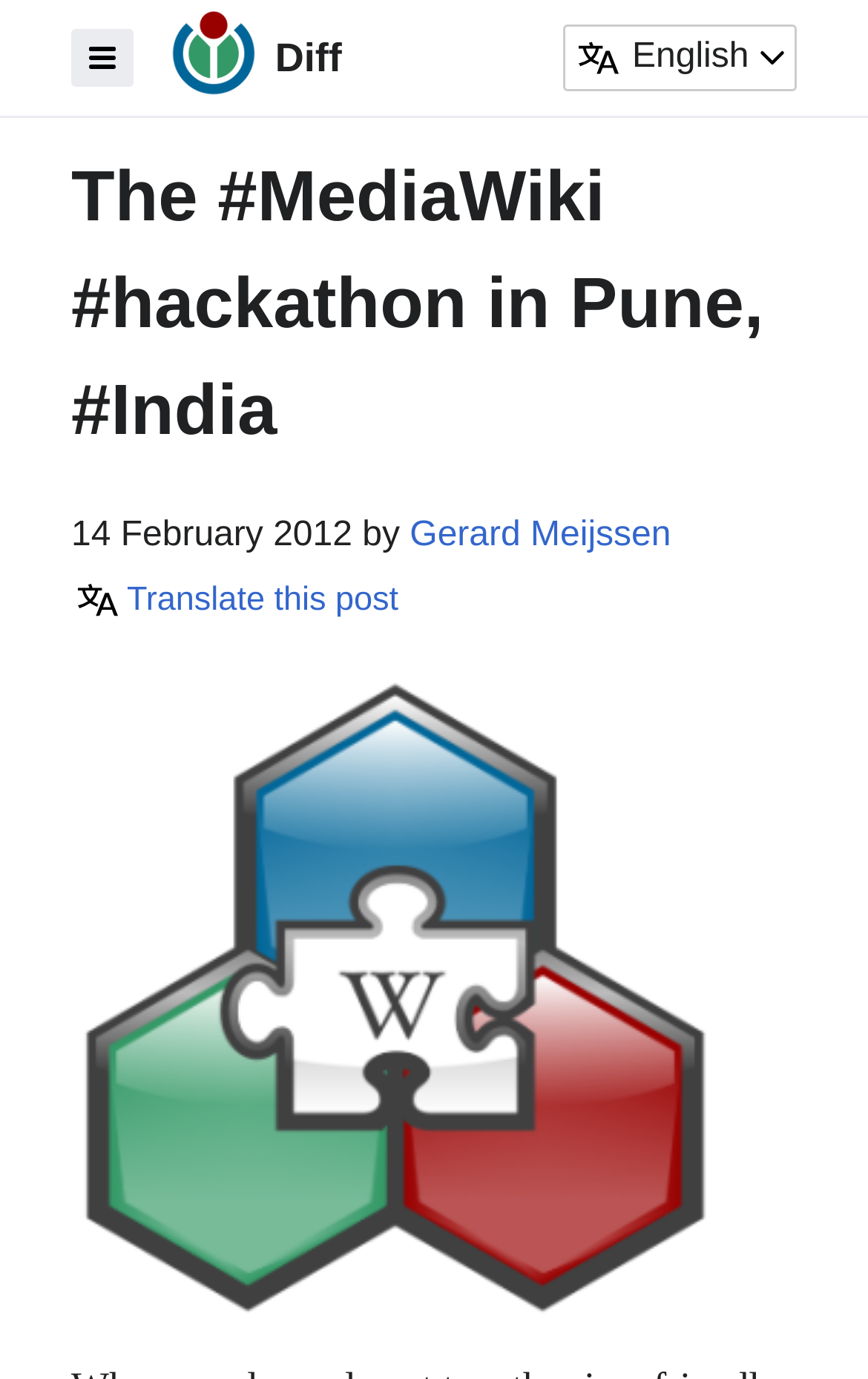Respond to the question below with a single word or phrase: What is the event being described?

MediaWiki hackathon